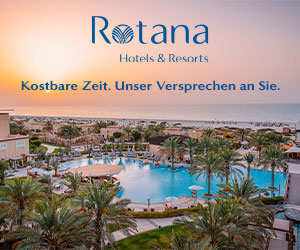What is the slogan of the hotel chain?
Please use the image to provide a one-word or short phrase answer.

Precious time. Our promise to you.